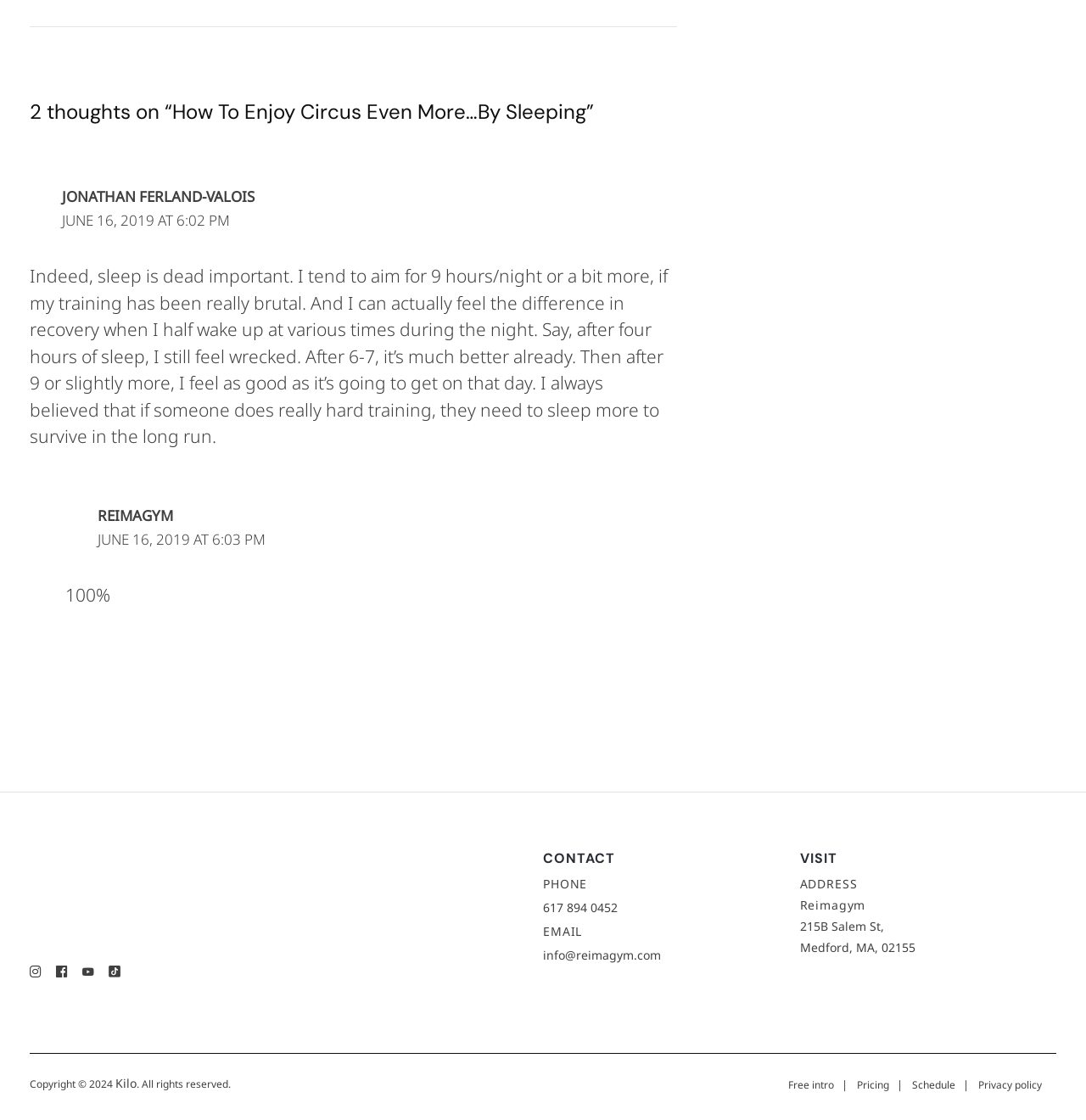What is the phone number to contact?
Please provide a comprehensive answer based on the details in the screenshot.

I found the phone number in the footer section, under the 'CONTACT' heading, where it says 'PHONE' followed by the phone number '617 894 0452'.